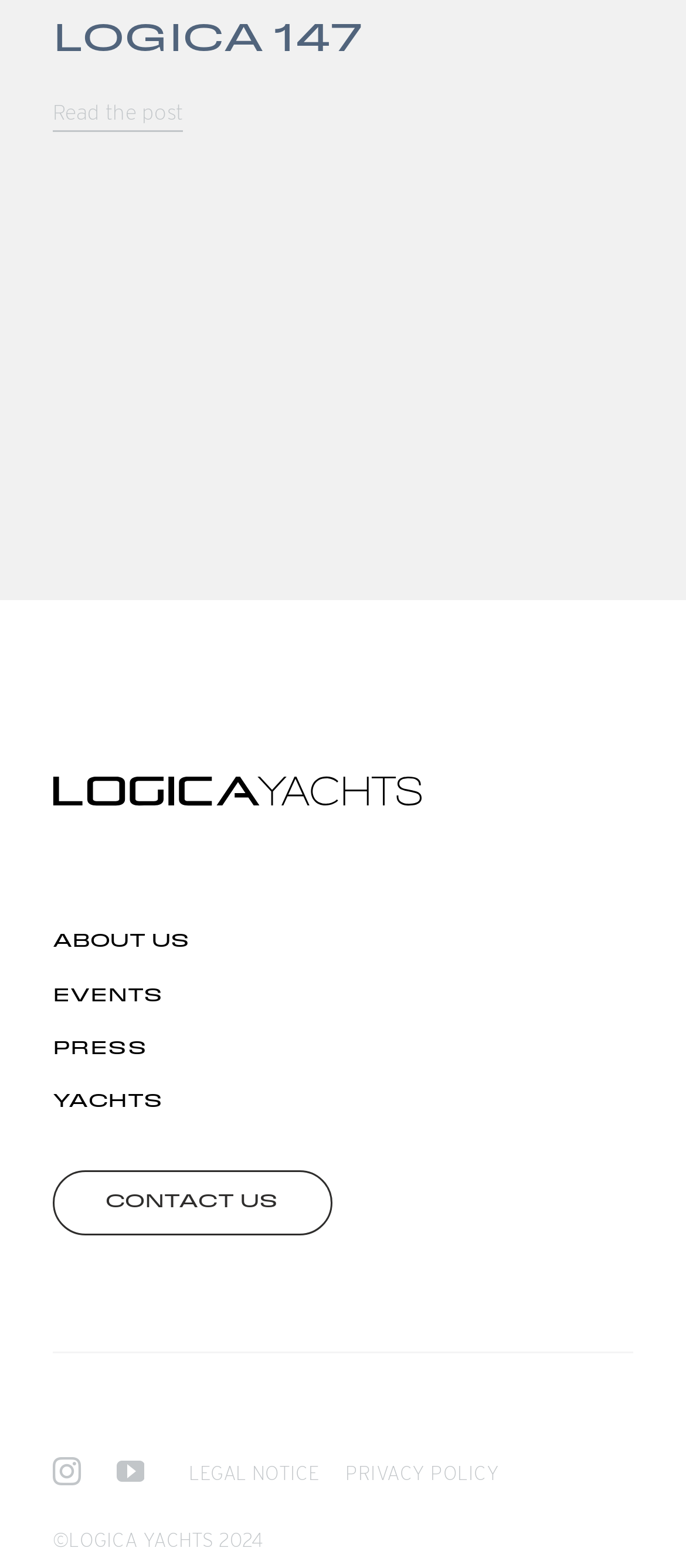Using the element description provided, determine the bounding box coordinates in the format (top-left x, top-left y, bottom-right x, bottom-right y). Ensure that all values are floating point numbers between 0 and 1. Element description: Yachts

[0.077, 0.695, 0.923, 0.718]